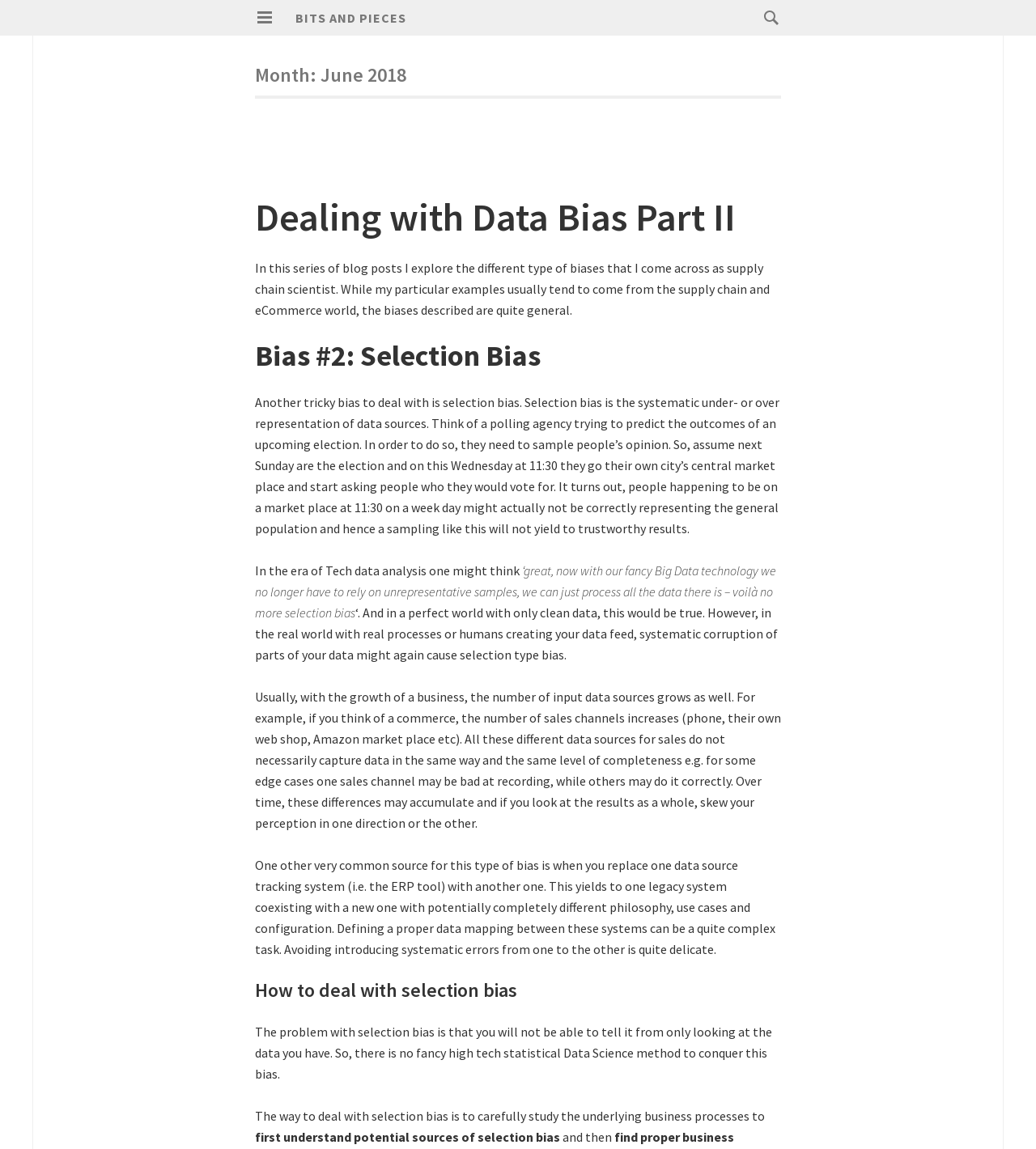How can selection bias be dealt with?
Could you answer the question in a detailed manner, providing as much information as possible?

I determined how selection bias can be dealt with by reading the StaticText element 'The way to deal with selection bias is to carefully study the underlying business processes to...' with bounding box coordinates [0.246, 0.964, 0.738, 0.978]. This indicates that selection bias can be dealt with by carefully studying business processes.